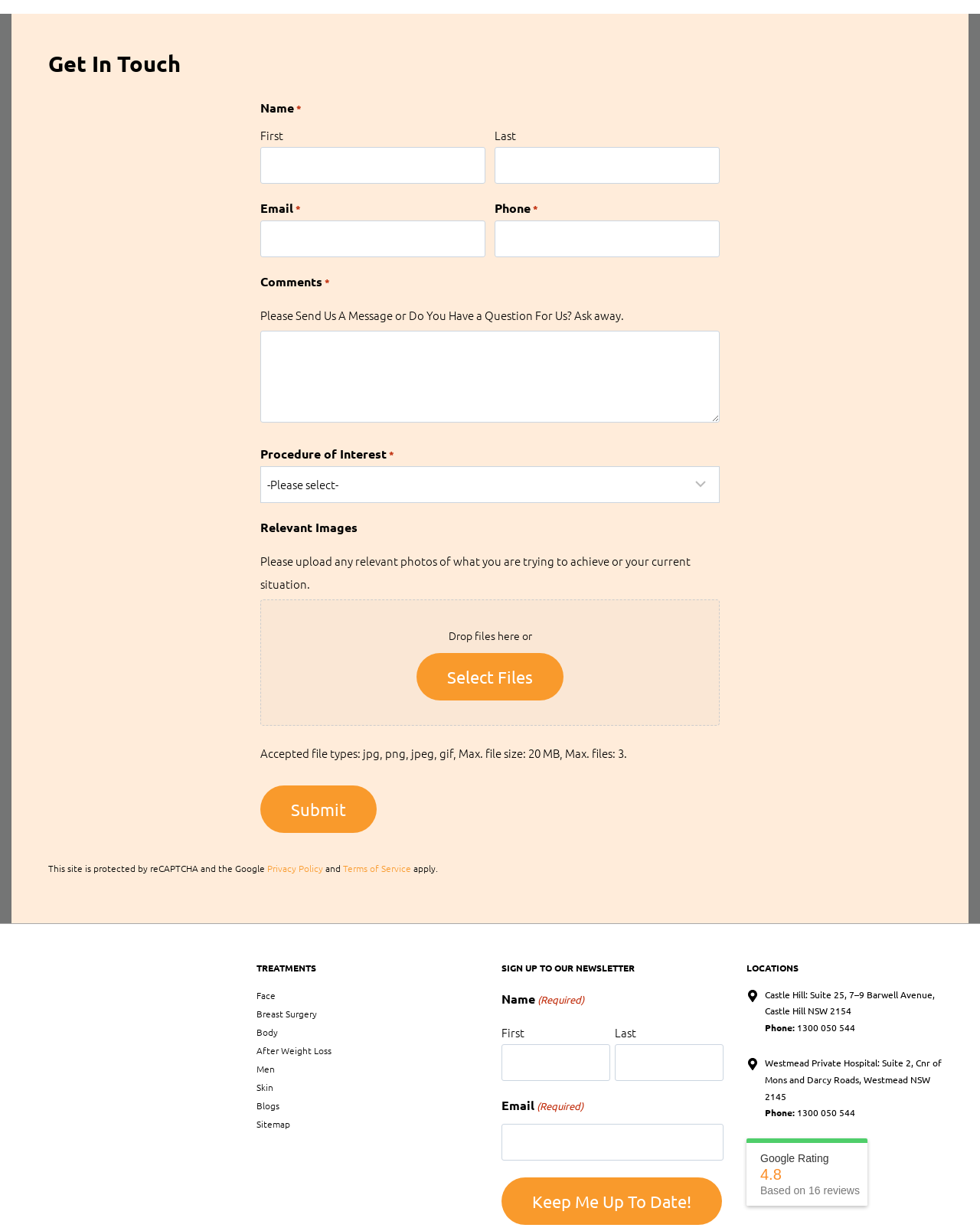Indicate the bounding box coordinates of the element that needs to be clicked to satisfy the following instruction: "Enter first name". The coordinates should be four float numbers between 0 and 1, i.e., [left, top, right, bottom].

[0.266, 0.119, 0.495, 0.149]